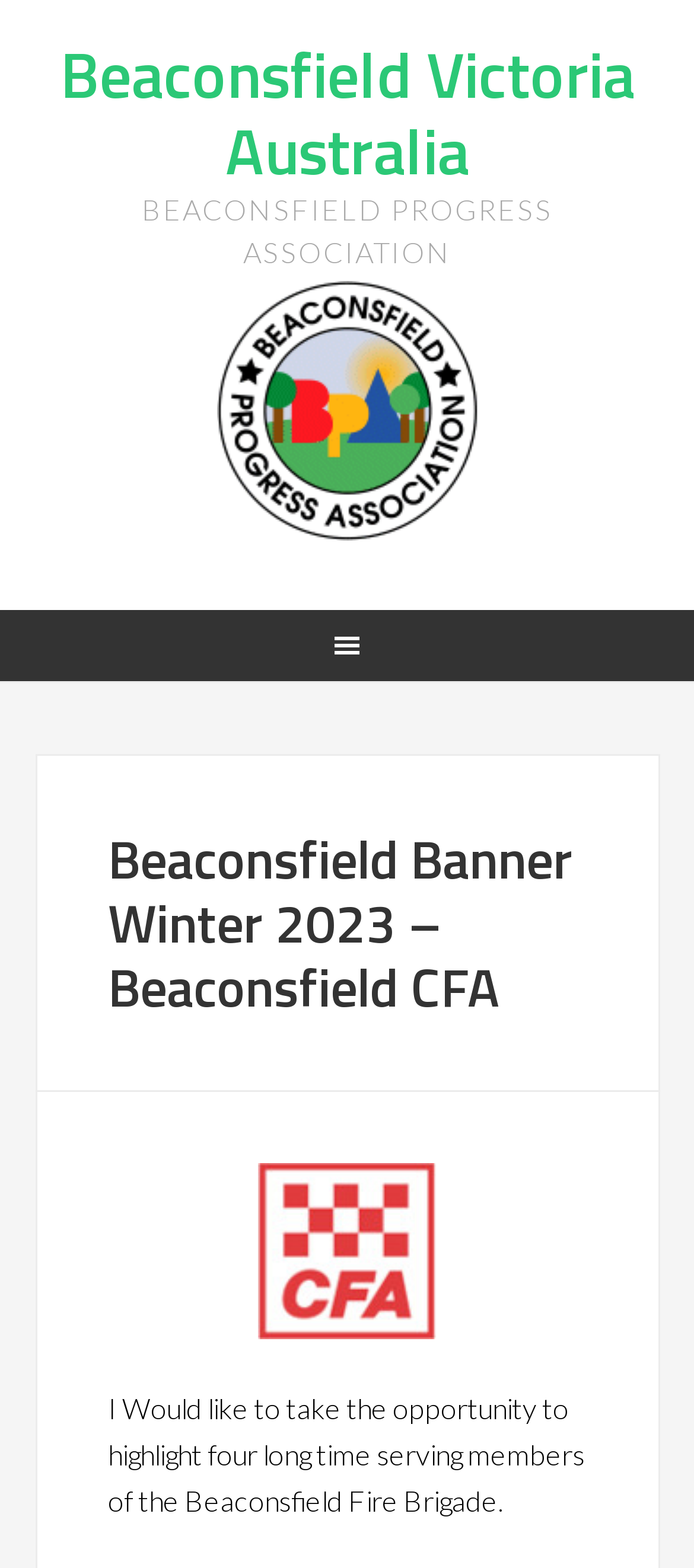Extract the primary header of the webpage and generate its text.

Beaconsfield Banner Winter 2023 – Beaconsfield CFA